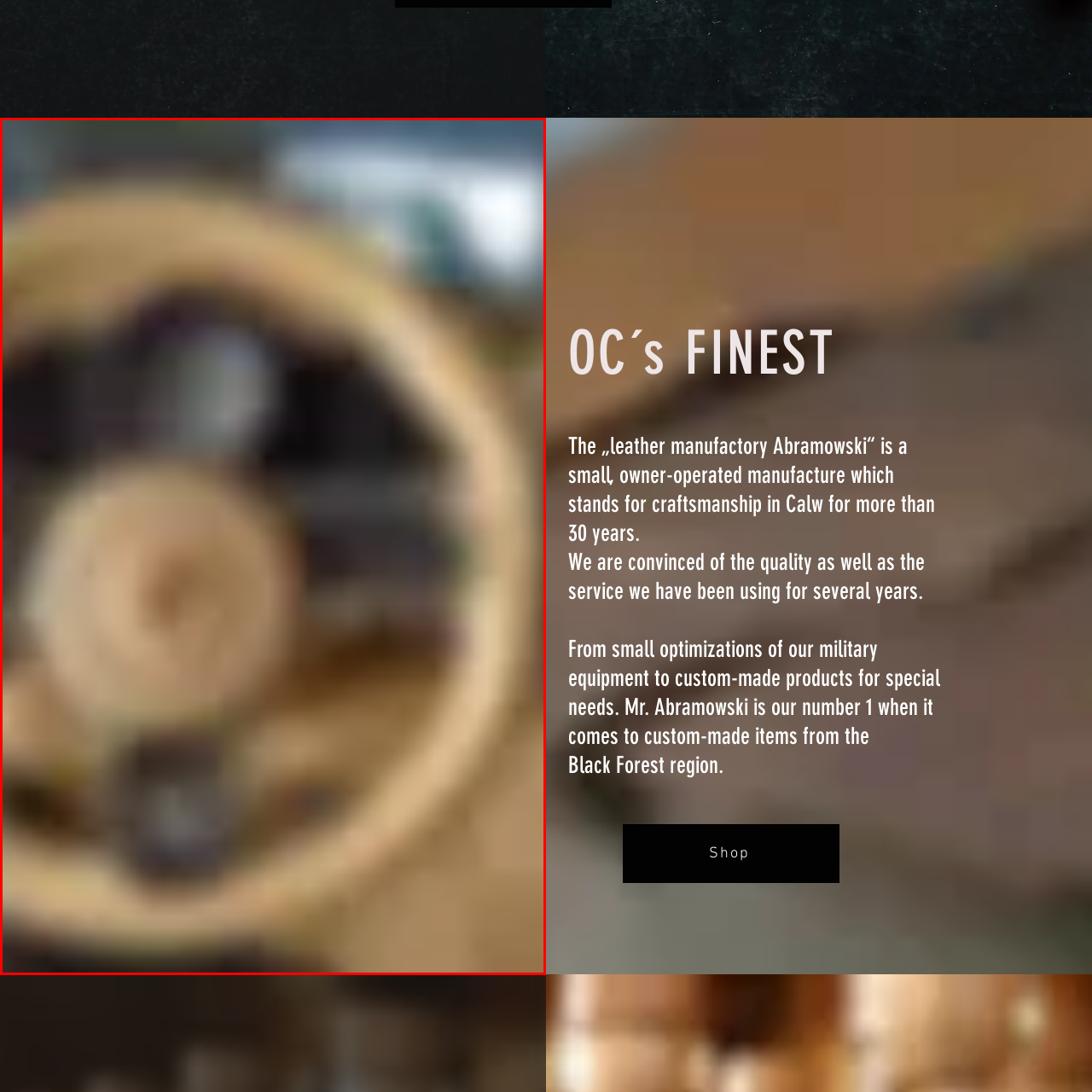What type of manufacturing craft is suggested?
Examine the area marked by the red bounding box and respond with a one-word or short phrase answer.

Leather manufacturing craft